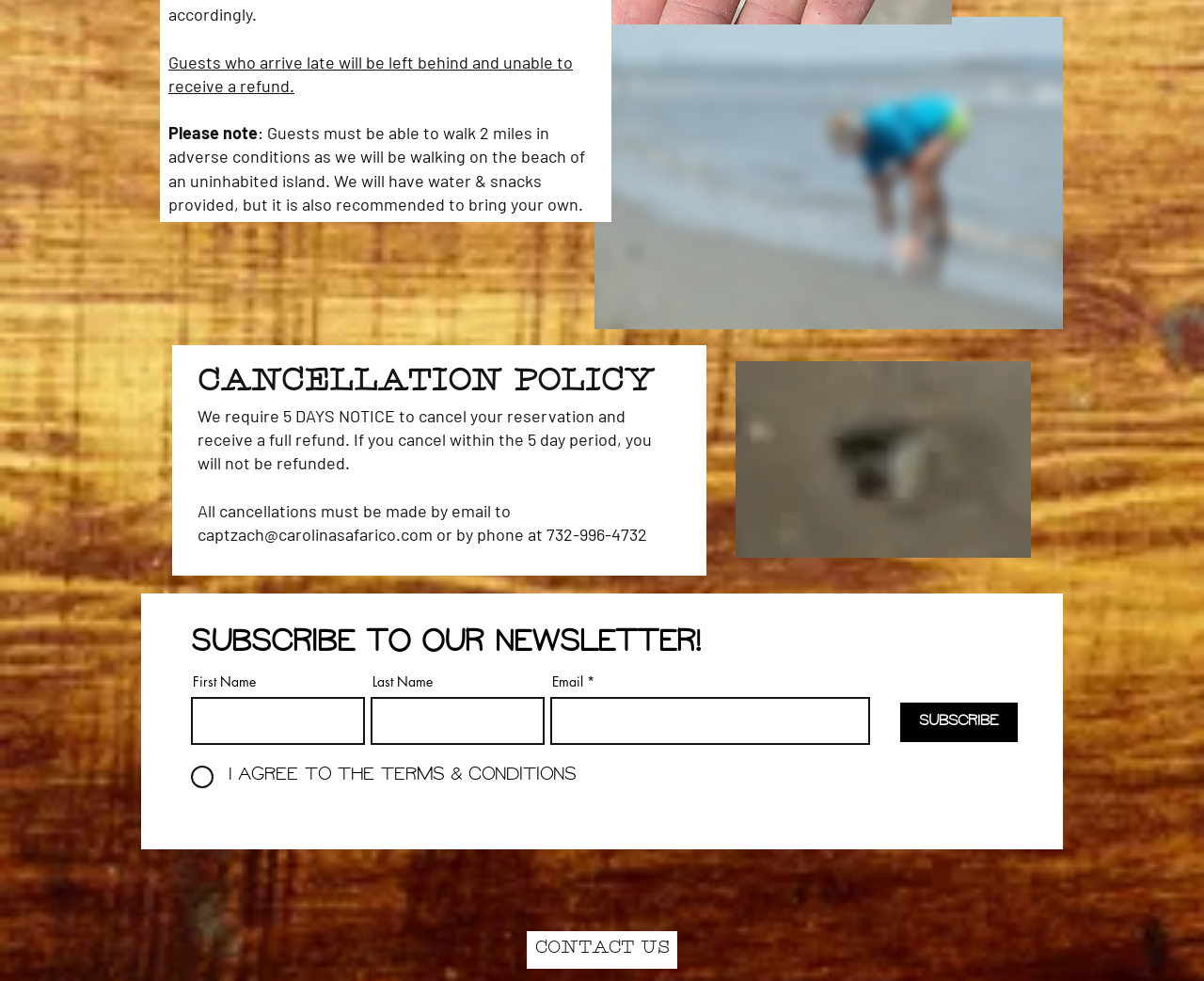Refer to the screenshot and answer the following question in detail:
What is the recommended attire for the tour?

According to the webpage, guests must be able to walk 2 miles in adverse conditions, implying that they should wear comfortable and suitable attire for the tour.